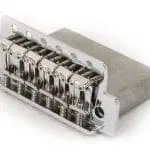Provide an in-depth description of all elements within the image.

This image showcases a Stratocaster tremolo system, an essential component for electric guitars, particularly those in the Fender guitar family. The tremolo allows for pitch bending effects, enabling guitarists to create expressive sounds by pulling or pushing on the tremolo arm. The detailed design features multiple saddles for string height adjustment, ensuring precise tuning and playability. The metallic finish not only enhances durability but also adds to the overall aesthetic appeal of the guitar. This type of tremolo system is favored by many musicians for its ability to enhance performance versatility and tonal richness.